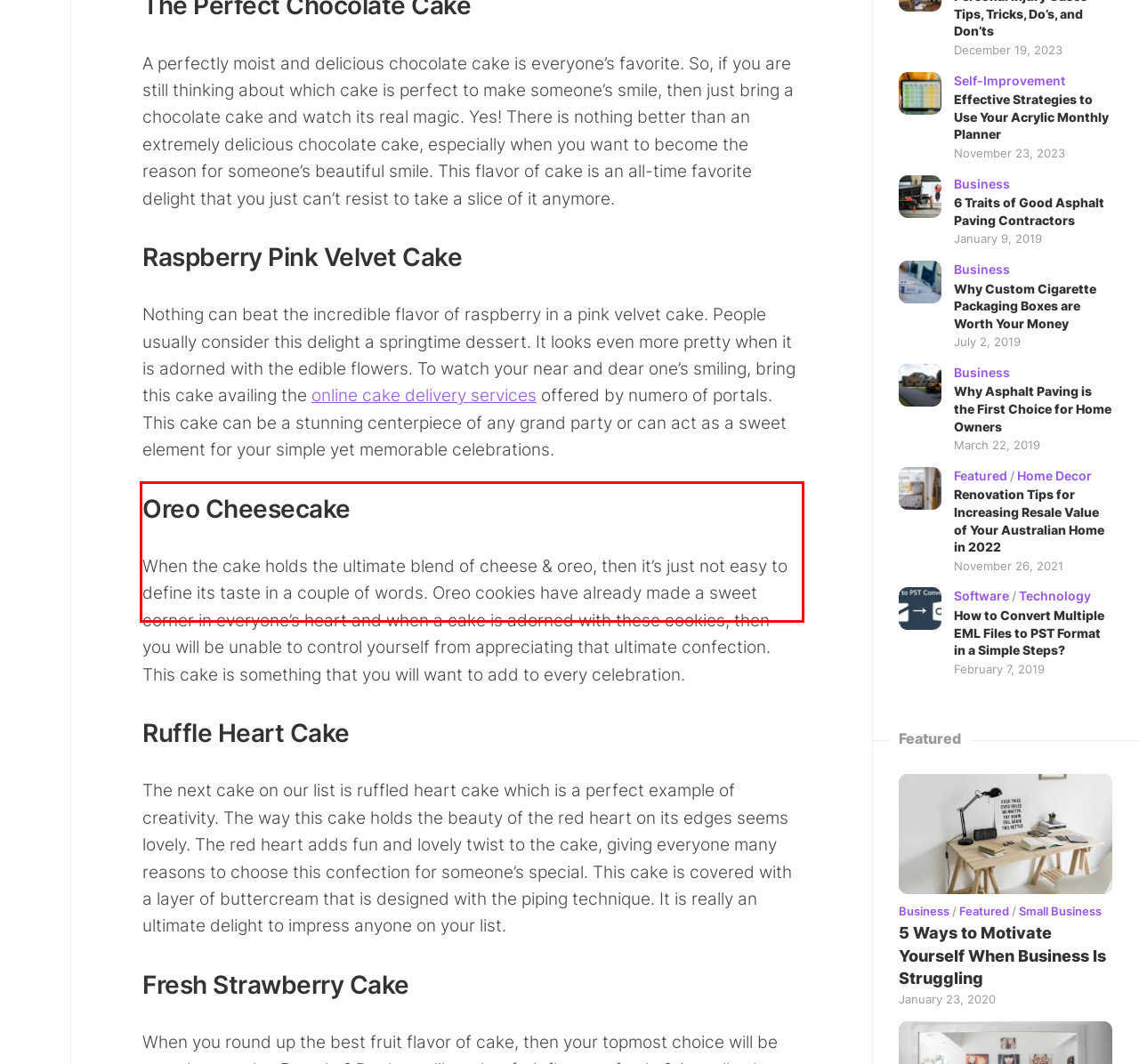Please look at the webpage screenshot and extract the text enclosed by the red bounding box.

When the cake holds the ultimate blend of cheese & oreo, then it’s just not easy to define its taste in a couple of words. Oreo cookies have already made a sweet corner in everyone’s heart and when a cake is adorned with these cookies, then you will be unable to control yourself from appreciating that ultimate confection. This cake is something that you will want to add to every celebration.